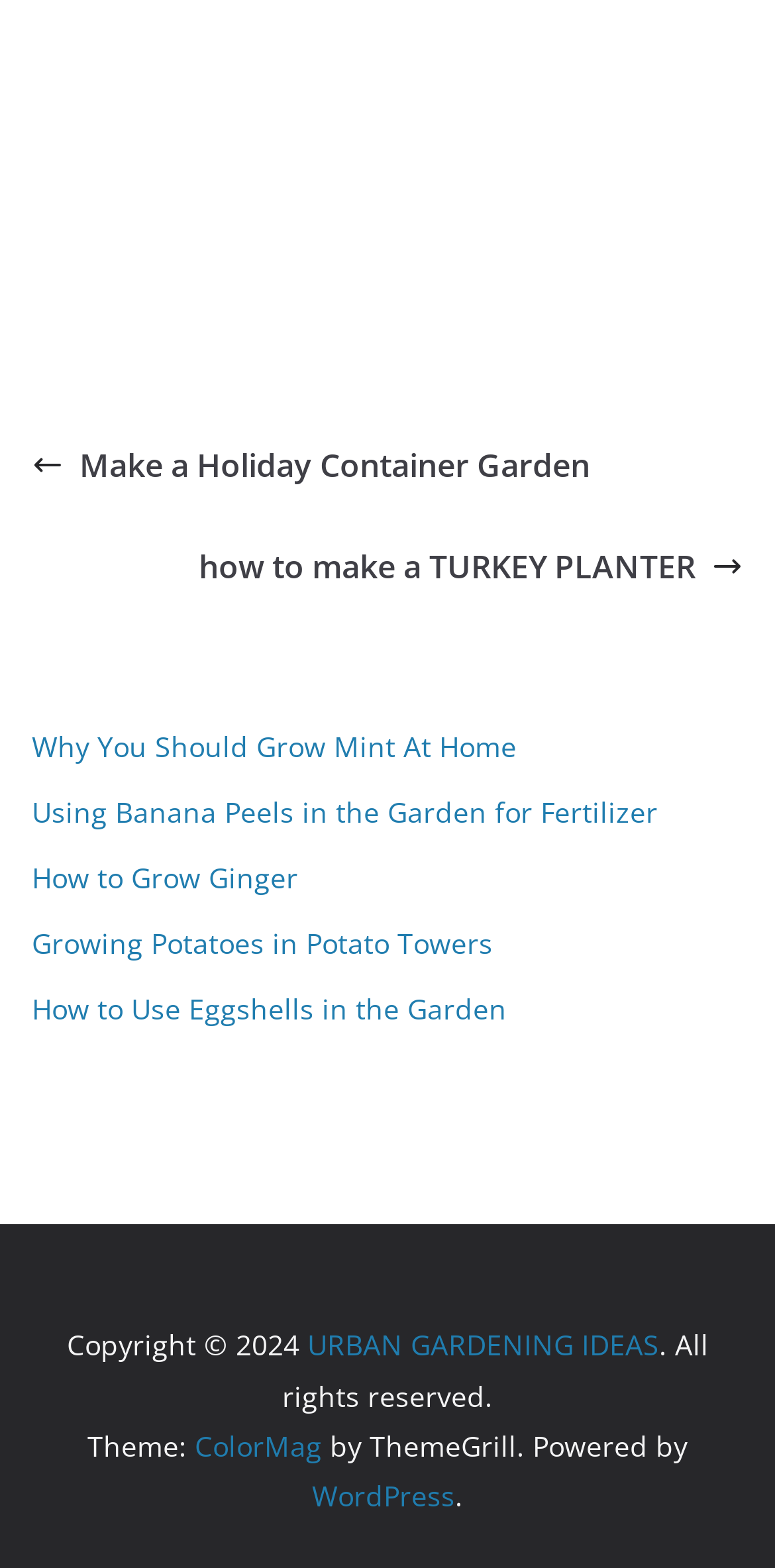Find the bounding box coordinates of the clickable area that will achieve the following instruction: "Read the article on why you should grow mint at home".

[0.041, 0.464, 0.667, 0.489]